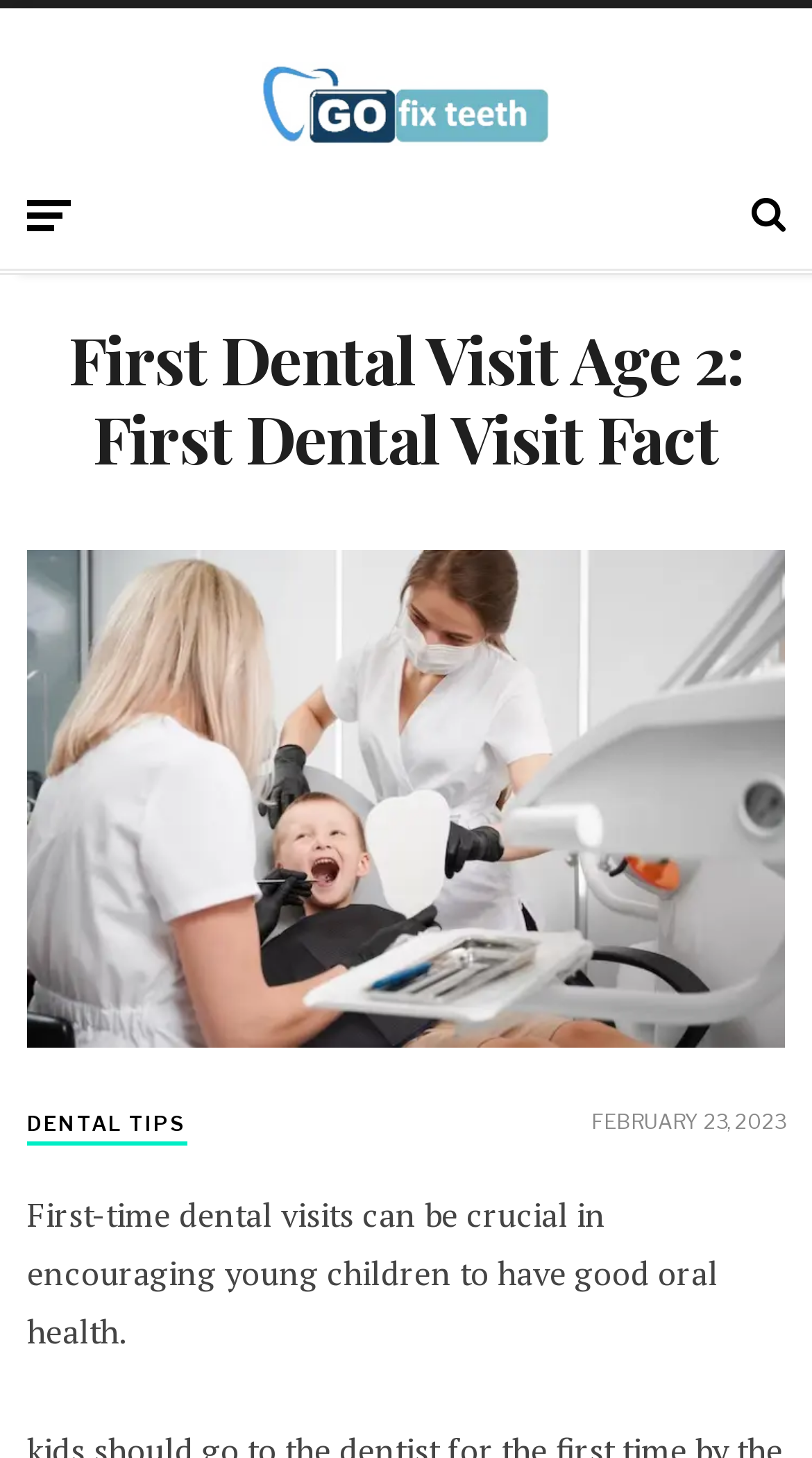Offer a thorough description of the webpage.

The webpage is about the importance of first-time dental visits for young children. At the top, there is a logo of "Go Fix Teeth" which is both a link and an image, taking up a significant portion of the top section. Below the logo, there are two small links, one with no text and the other with a font awesome icon.

The main content of the webpage is headed by a title "First Dental Visit Age 2: First Dental Visit Fact" which spans across the entire width of the page. Below the title, there is a large image that takes up most of the page's width and about half of its height. The image is captioned "First Dental Visit Age 2".

Underneath the image, there is a section with a header "DENTAL TIPS" which is a link. Next to it, there is a timestamp showing the date "FEBRUARY 23, 2023". Below this section, there is a paragraph of text that summarizes the importance of first-time dental visits, stating that they can be crucial in encouraging young children to have good oral health.